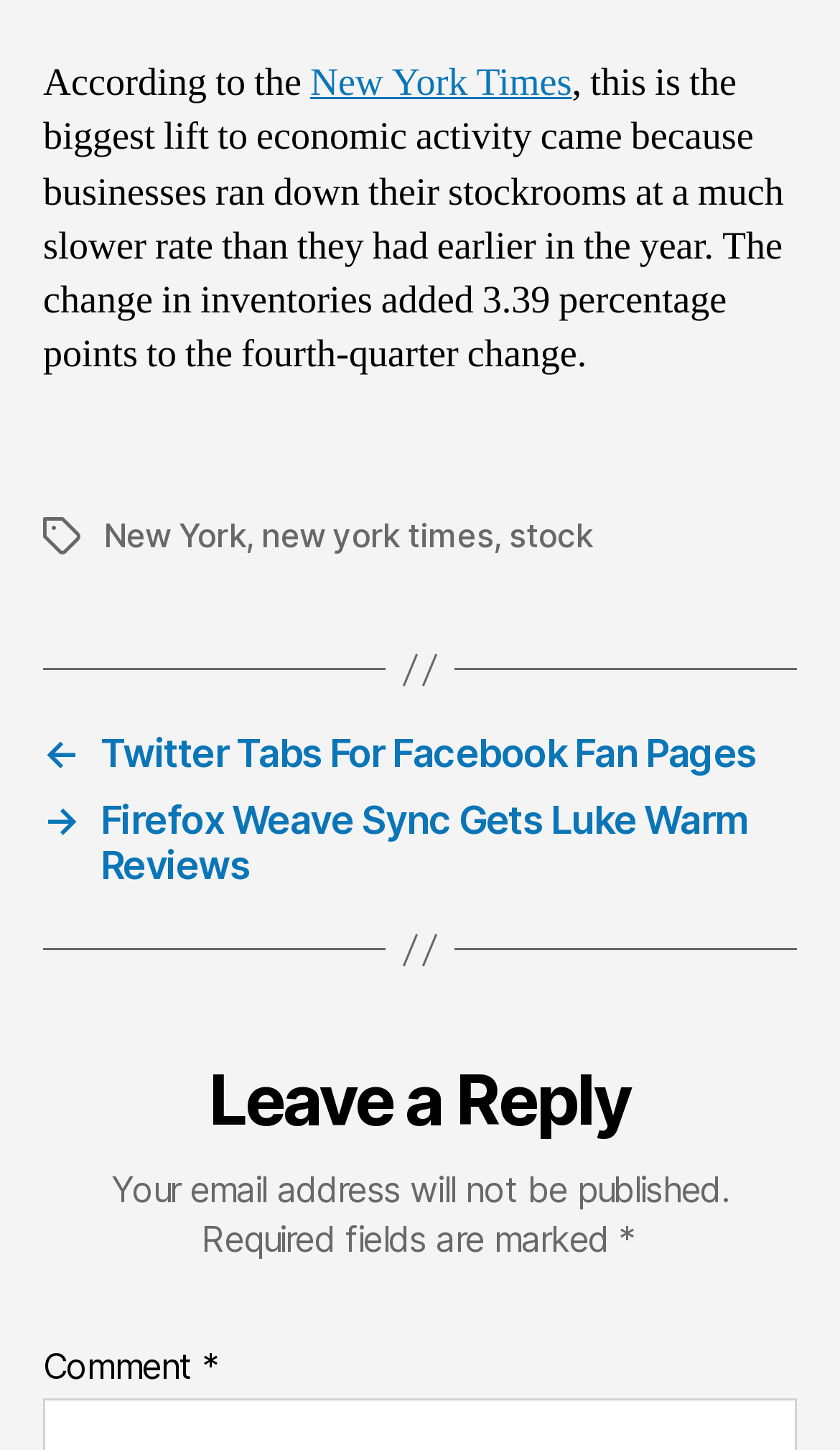What is the topic of the article?
Answer with a single word or short phrase according to what you see in the image.

Economic activity